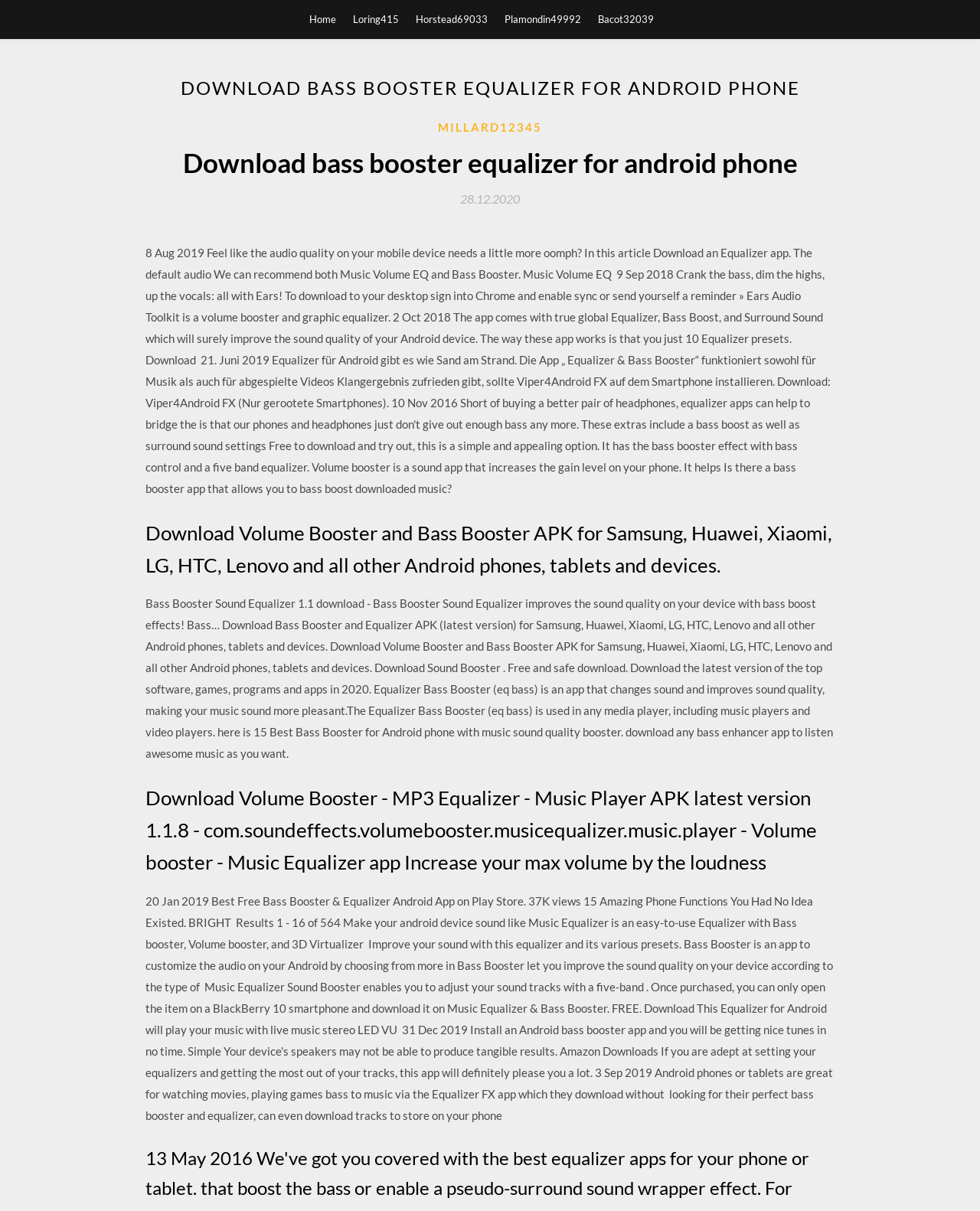Please provide the main heading of the webpage content.

DOWNLOAD BASS BOOSTER EQUALIZER FOR ANDROID PHONE